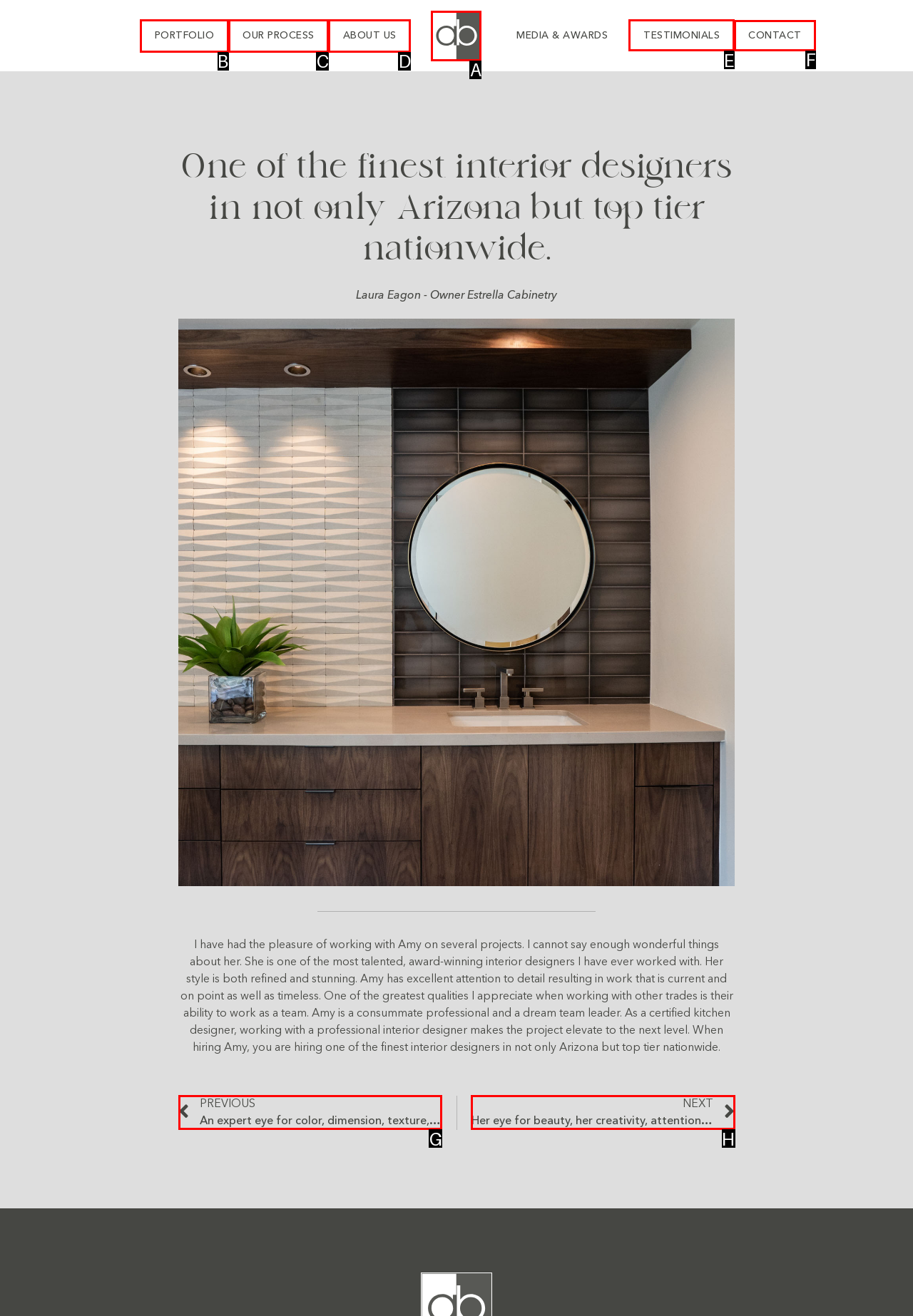Tell me which one HTML element I should click to complete the following task: Read TESTIMONIALS Answer with the option's letter from the given choices directly.

E